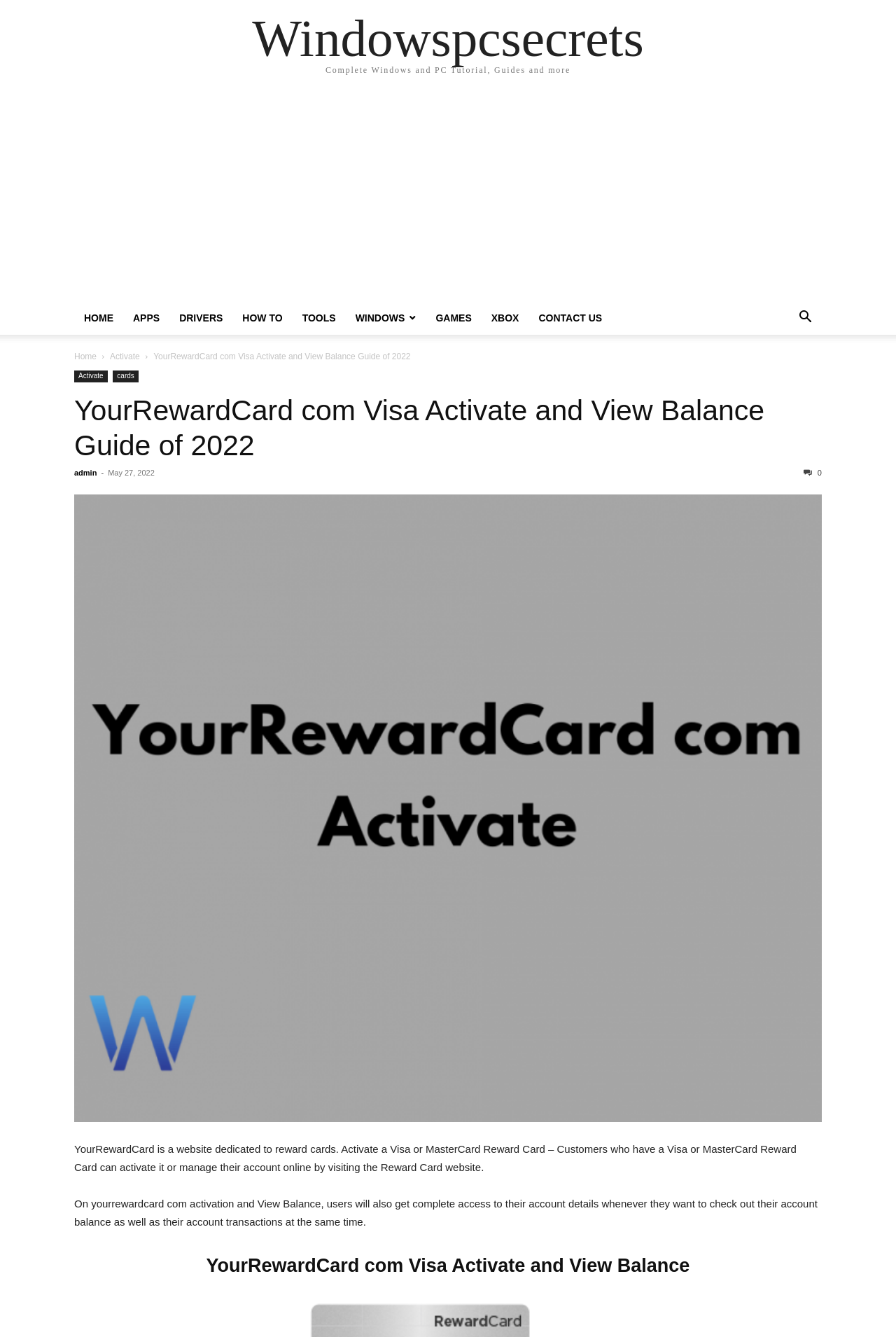Please provide a one-word or short phrase answer to the question:
What can users access on the YourRewardCard website?

Account details and transactions